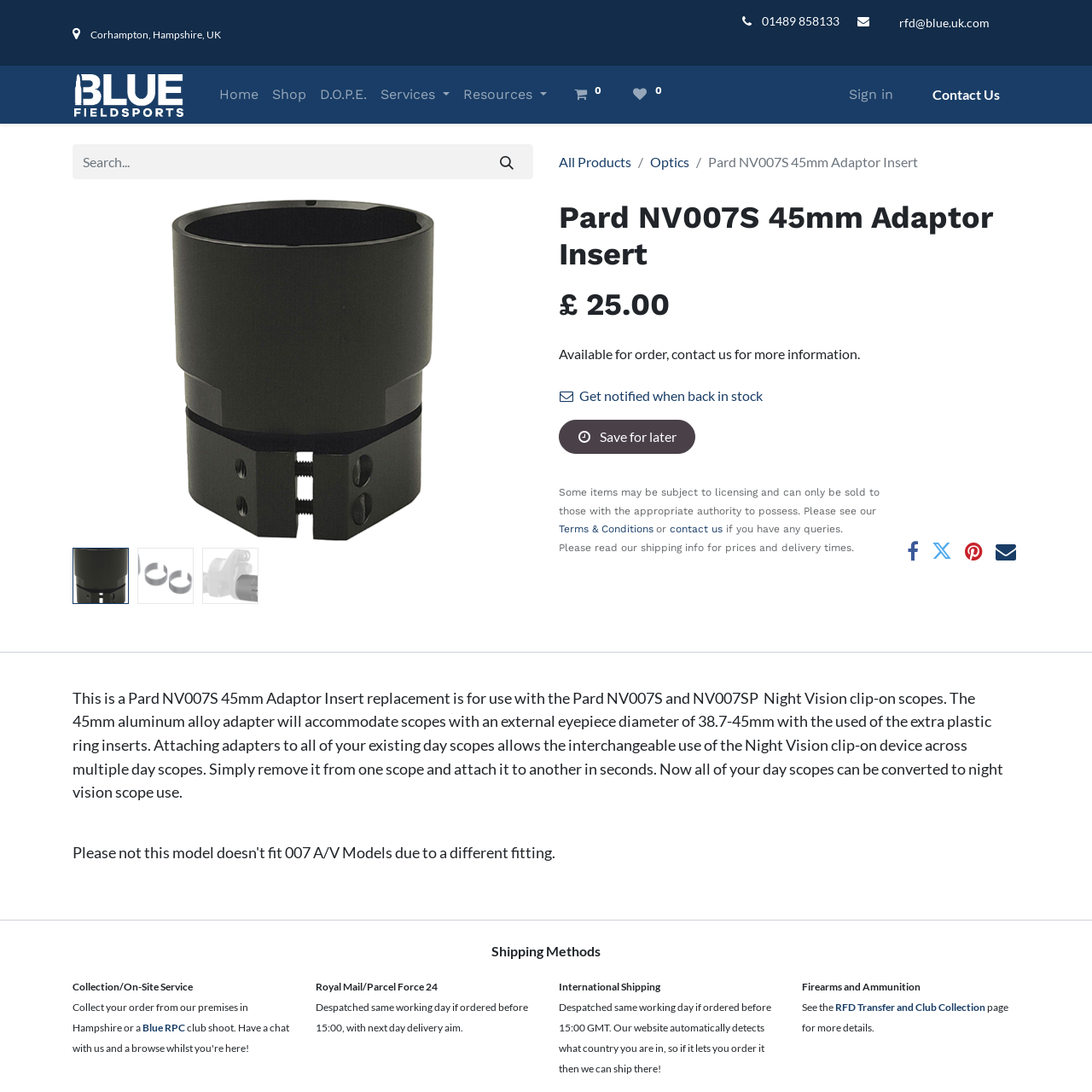Determine the bounding box for the UI element as described: "Sign in". The coordinates should be represented as four float numbers between 0 and 1, formatted as [left, top, right, bottom].

[0.771, 0.071, 0.824, 0.103]